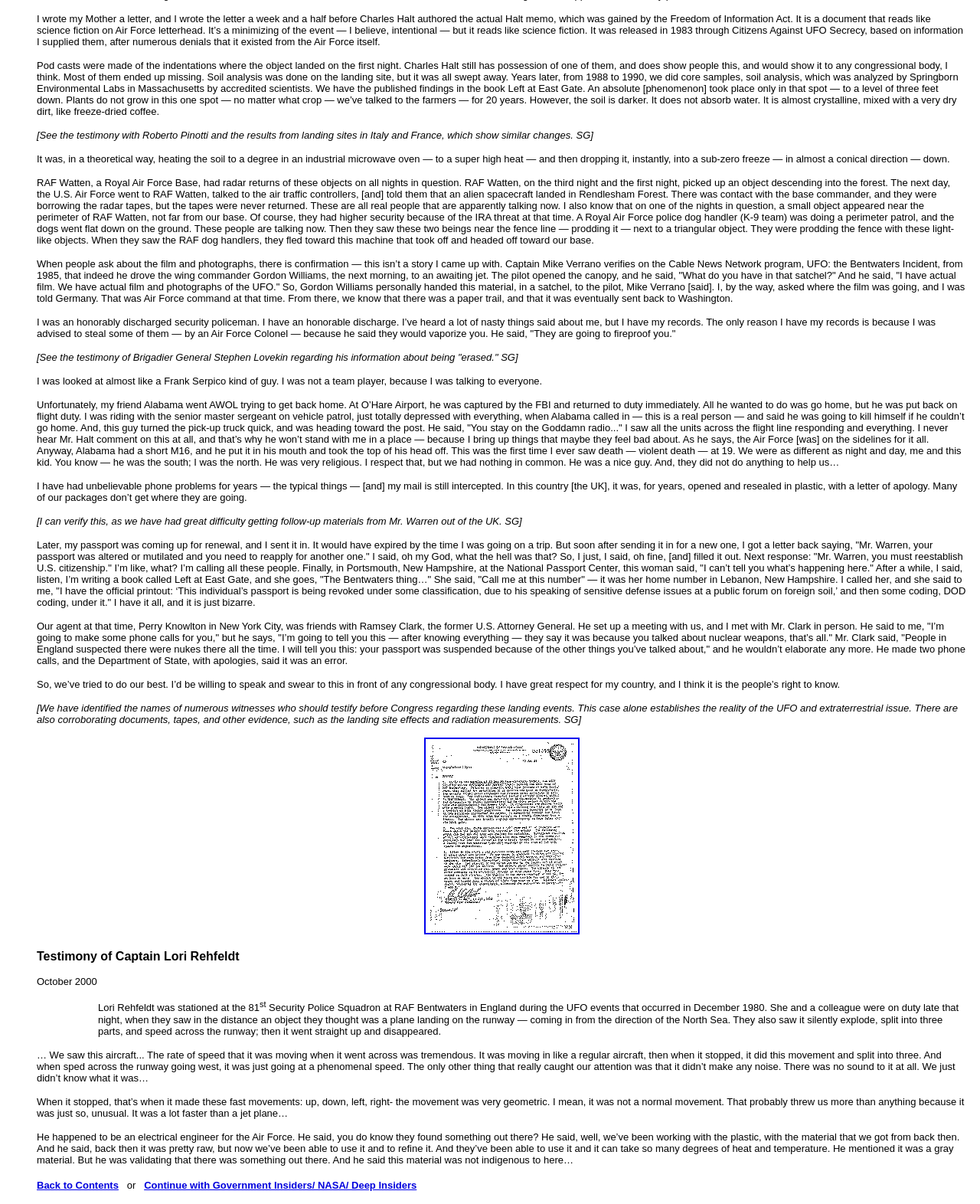Determine the bounding box coordinates of the UI element described by: "Back to Contents".

[0.038, 0.978, 0.121, 0.989]